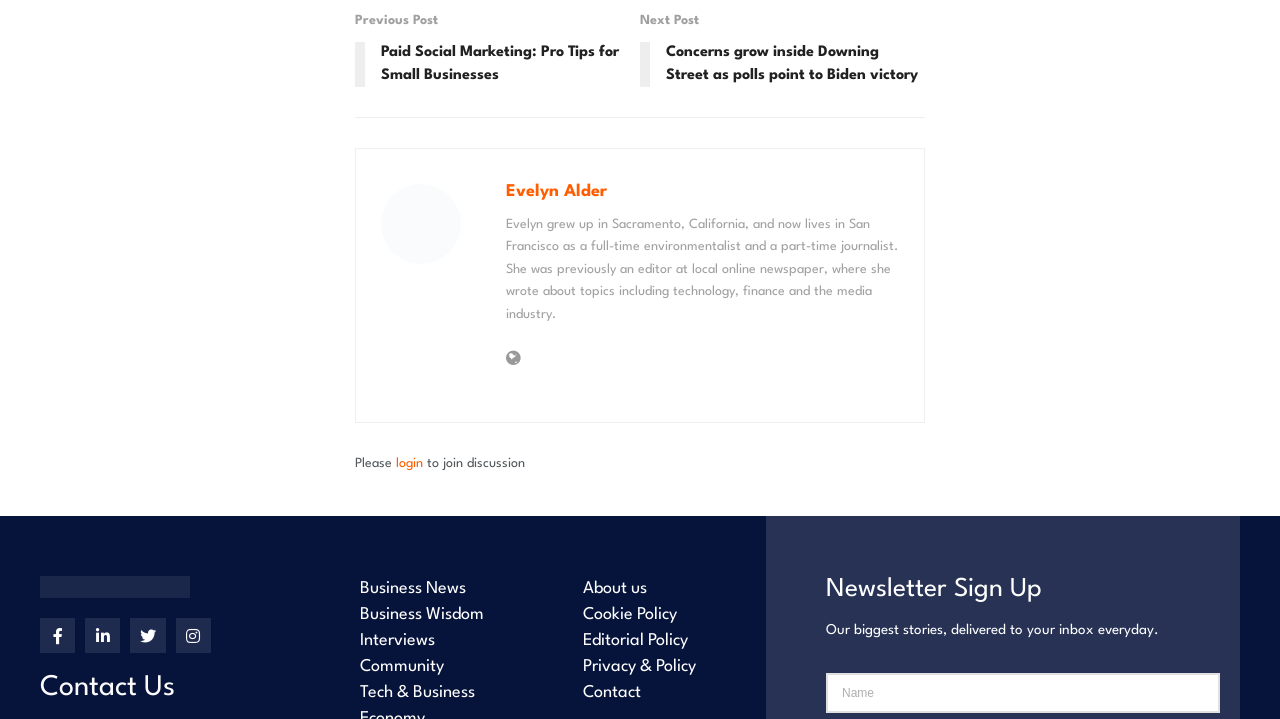How many headings are there on this page?
Give a detailed response to the question by analyzing the screenshot.

I counted the number of headings on the page and found four, including 'Paid Social Marketing: Pro Tips for Small Businesses', 'Evelyn Alder', 'Contact Us', and 'Newsletter Sign Up'.